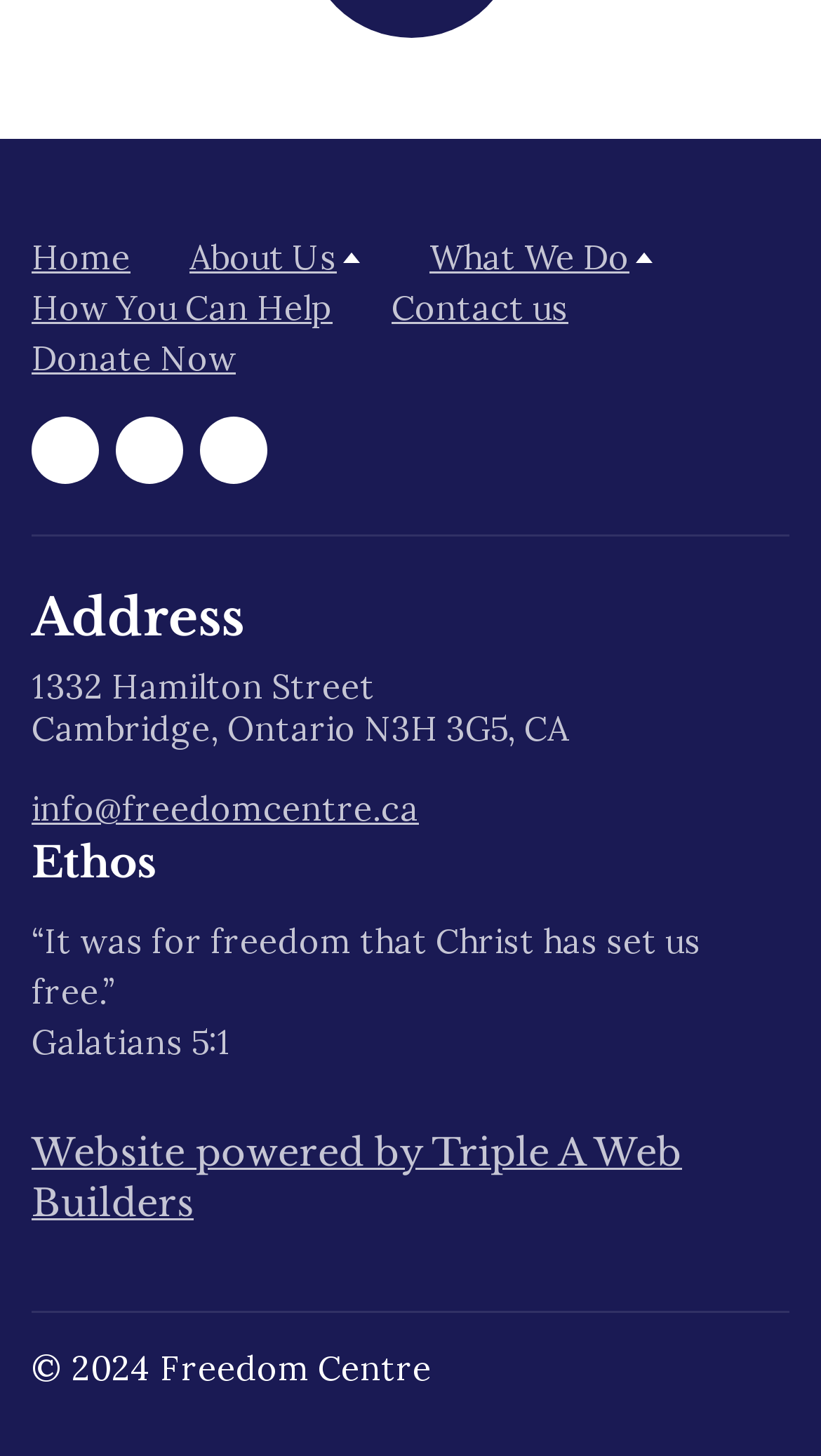Find the bounding box coordinates for the HTML element specified by: "How You Can Help".

[0.038, 0.196, 0.405, 0.225]